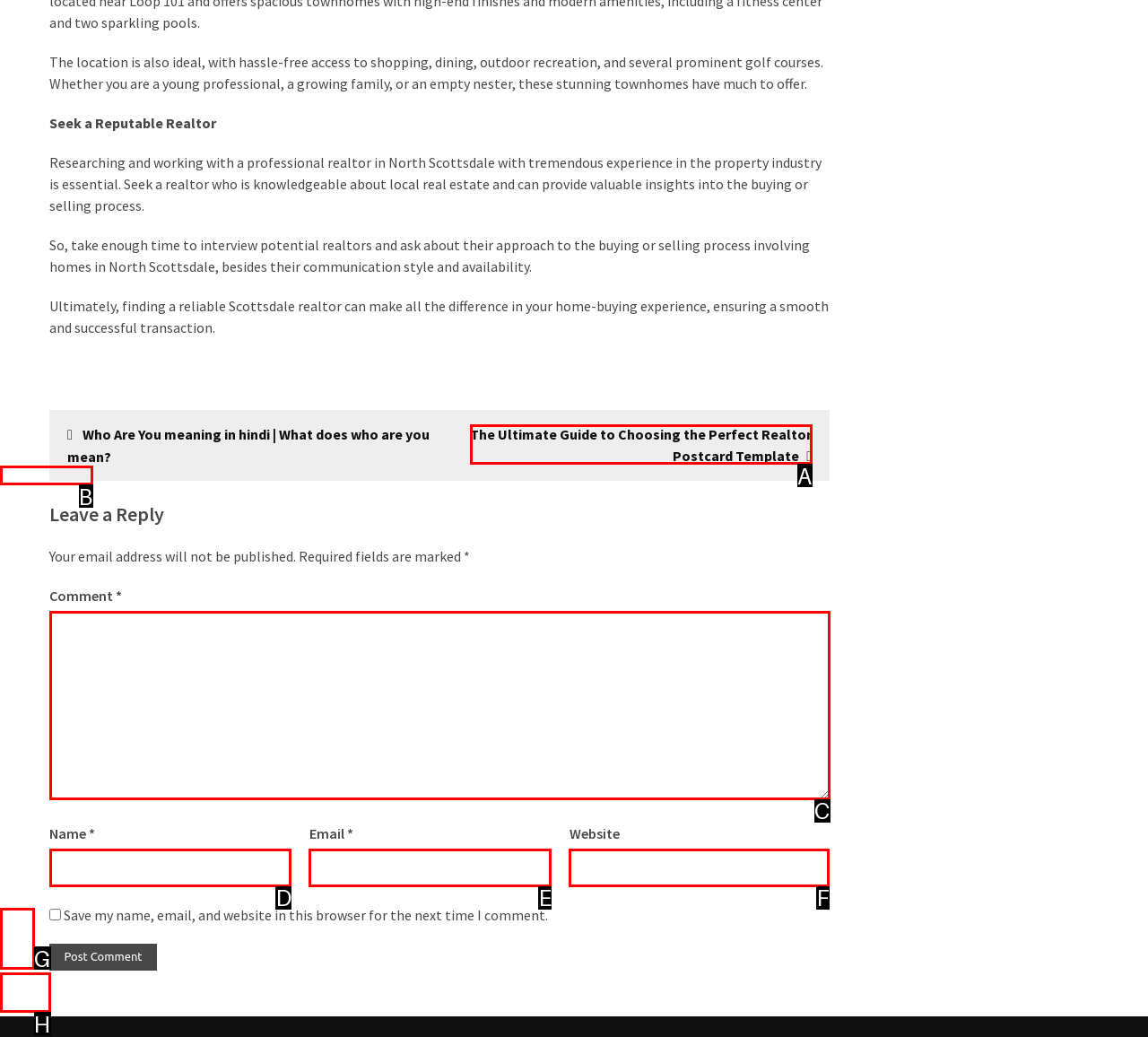Tell me which one HTML element I should click to complete the following instruction: Enter your email
Answer with the option's letter from the given choices directly.

None